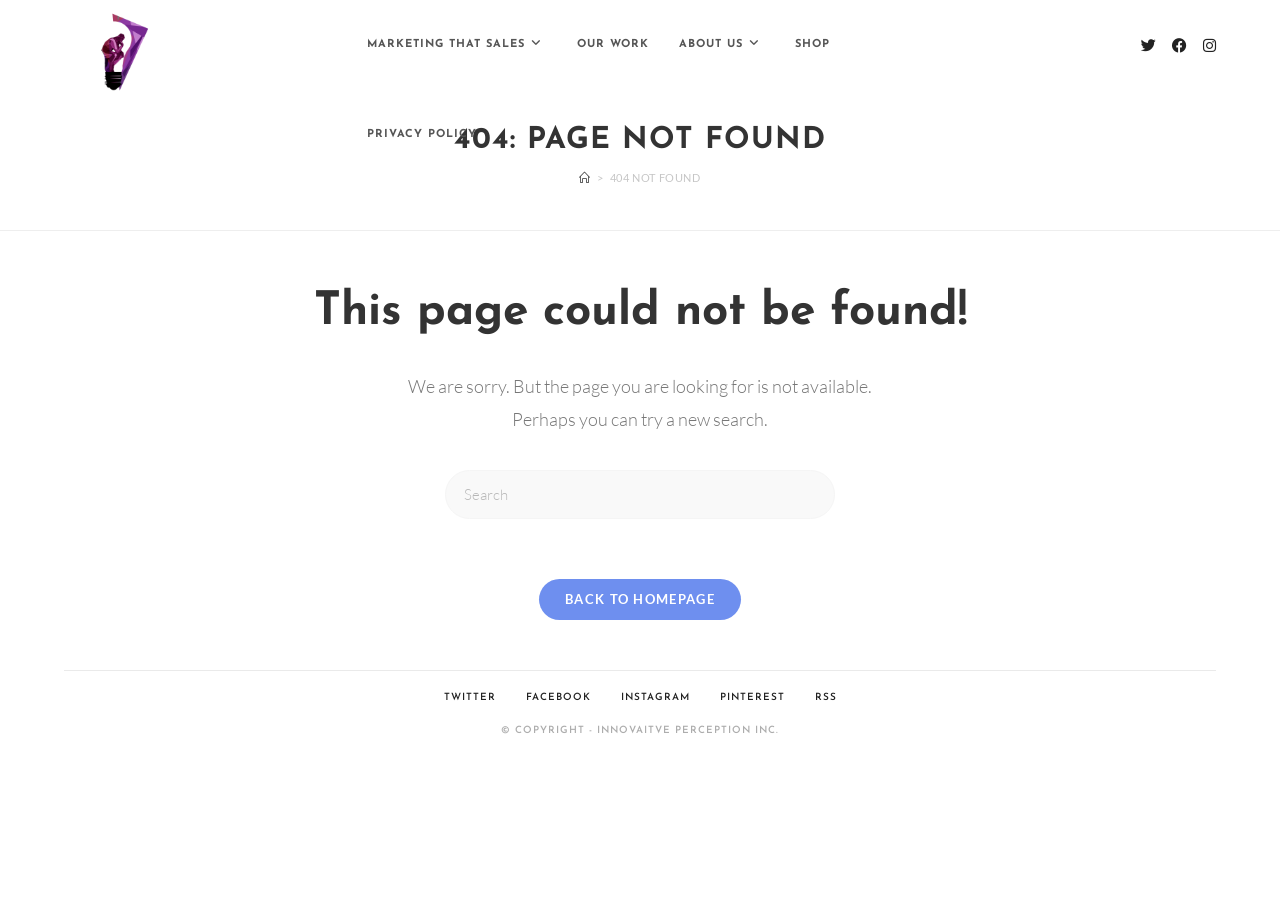Determine the bounding box coordinates in the format (top-left x, top-left y, bottom-right x, bottom-right y). Ensure all values are floating point numbers between 0 and 1. Identify the bounding box of the UI element described by: Marketing that Sales

[0.275, 0.0, 0.439, 0.098]